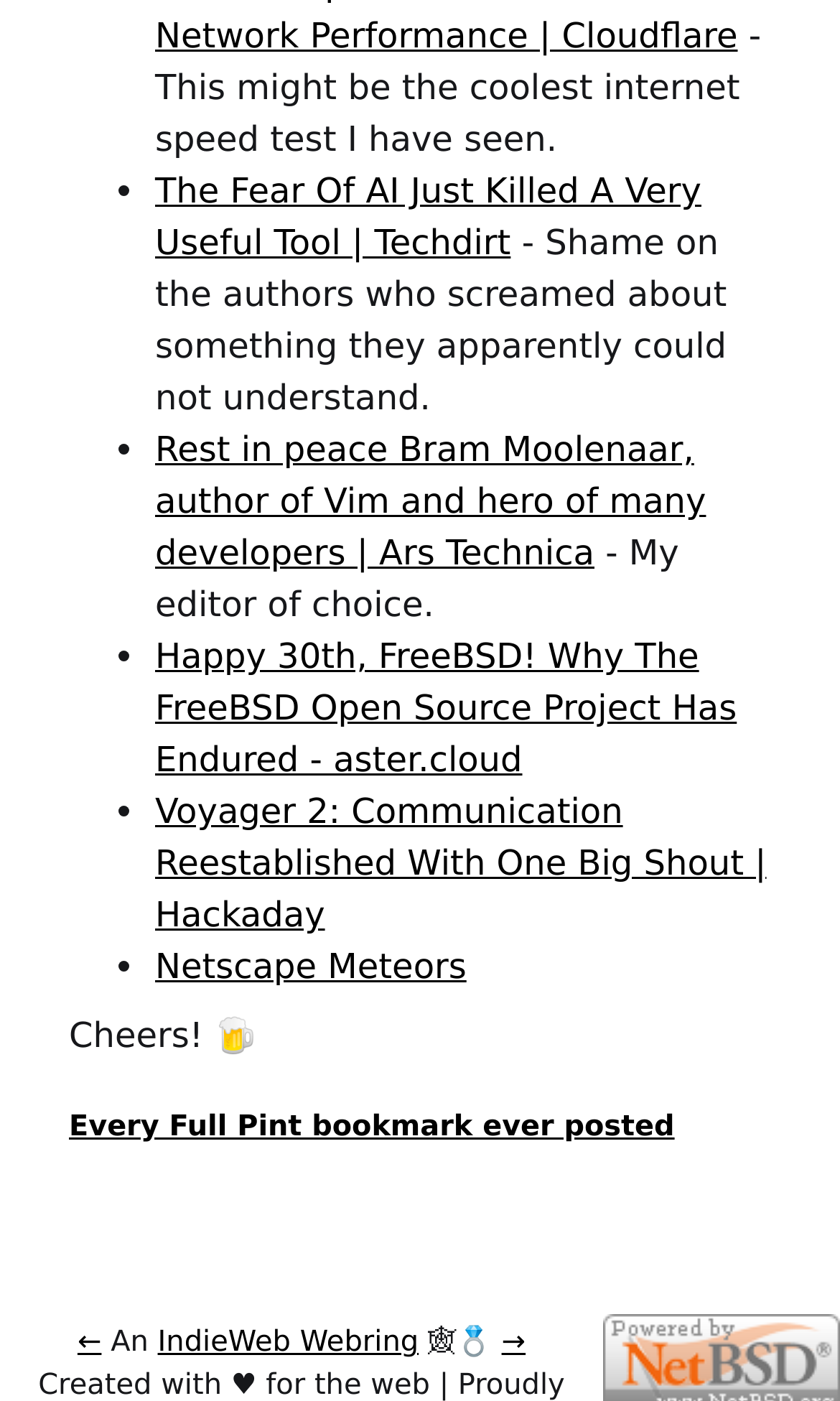Please give the bounding box coordinates of the area that should be clicked to fulfill the following instruction: "Read about Voyager 2". The coordinates should be in the format of four float numbers from 0 to 1, i.e., [left, top, right, bottom].

[0.185, 0.564, 0.912, 0.667]